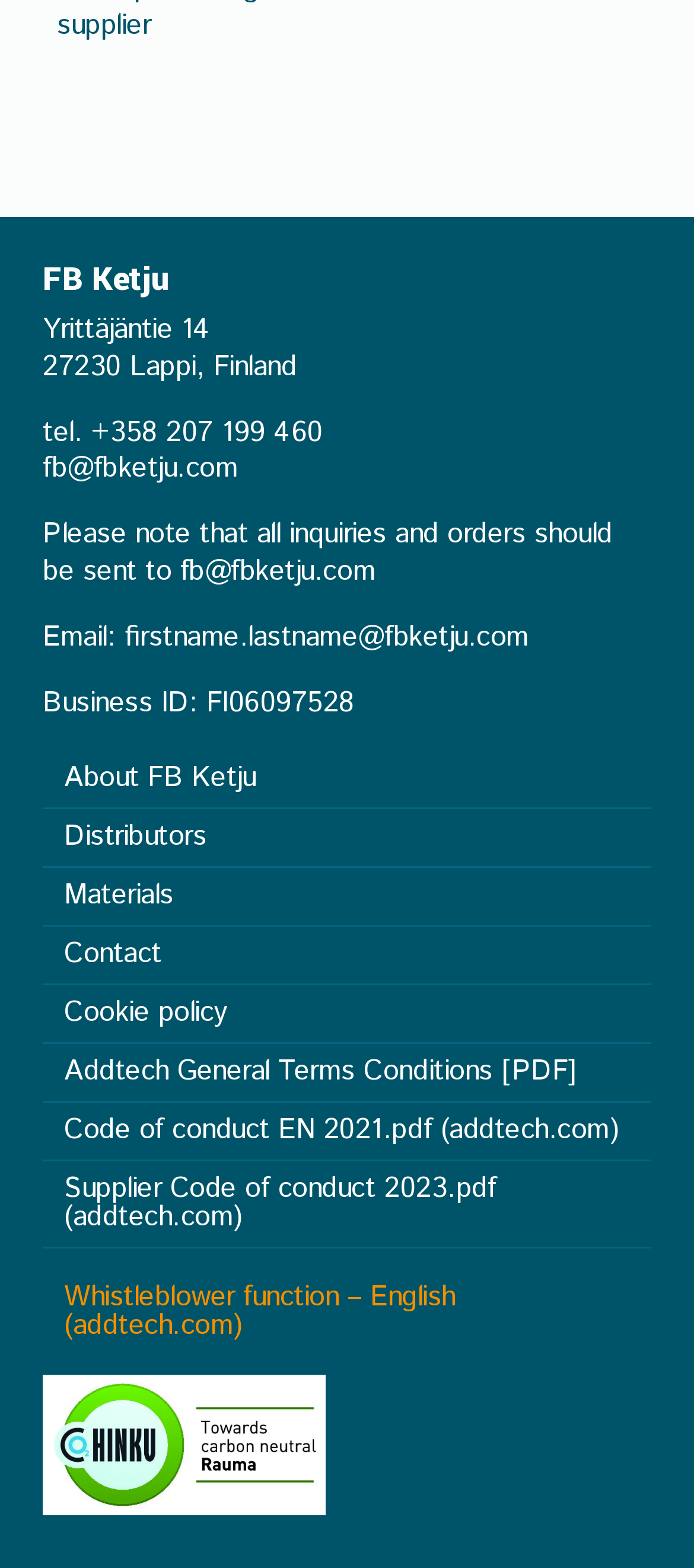Respond to the question below with a concise word or phrase:
What is the company's address?

Yrittäjäntie 14, 27230 Lappi, Finland